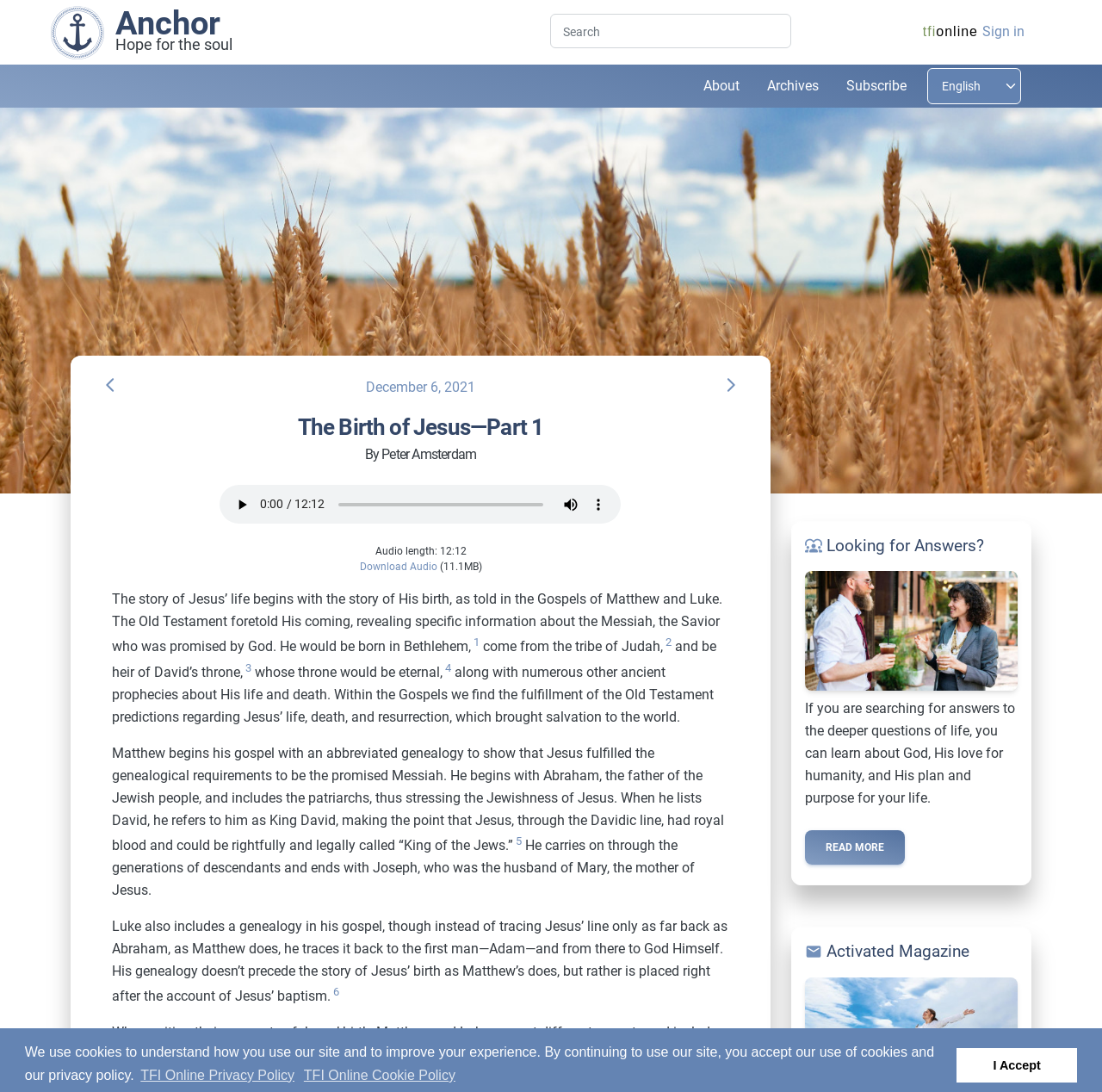Identify the bounding box coordinates of the area you need to click to perform the following instruction: "Download Audio".

[0.326, 0.514, 0.396, 0.525]